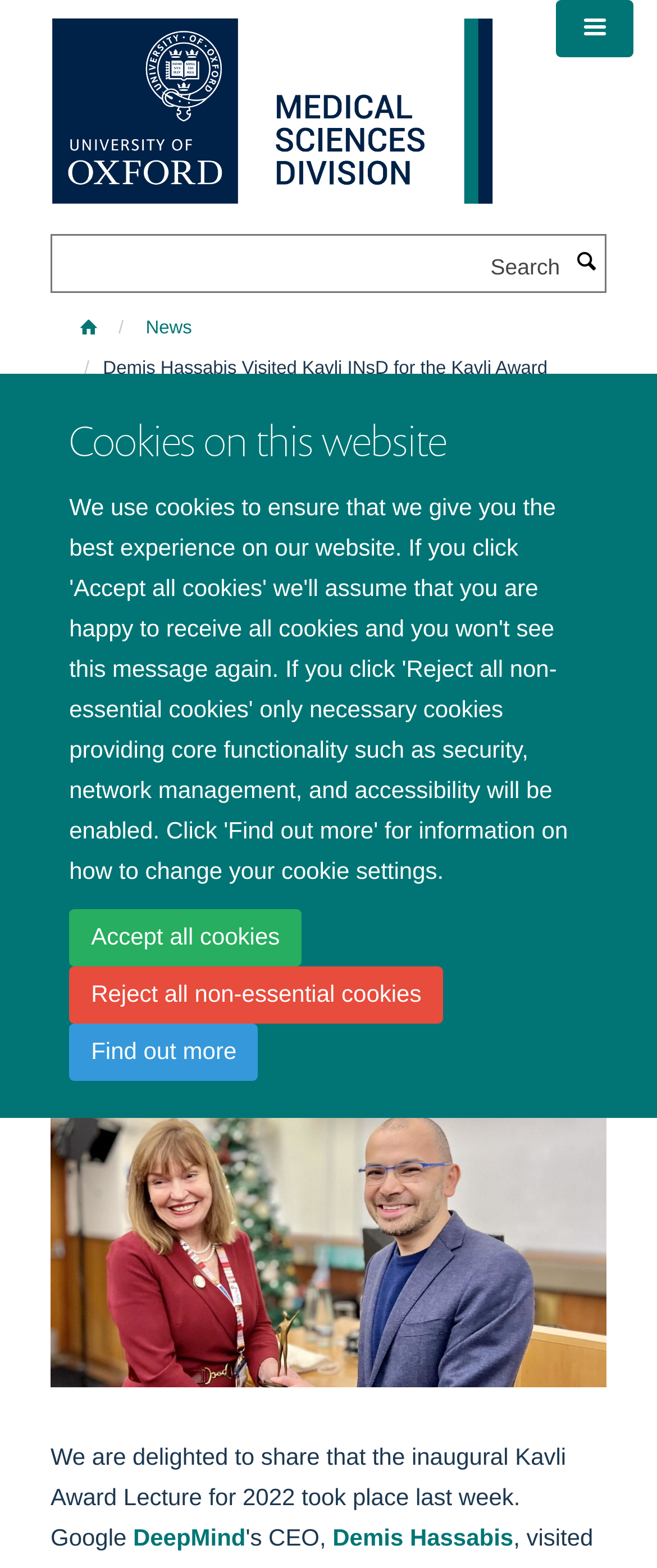Pinpoint the bounding box coordinates of the clickable element to carry out the following instruction: "Go to DirectAdmin guide."

None